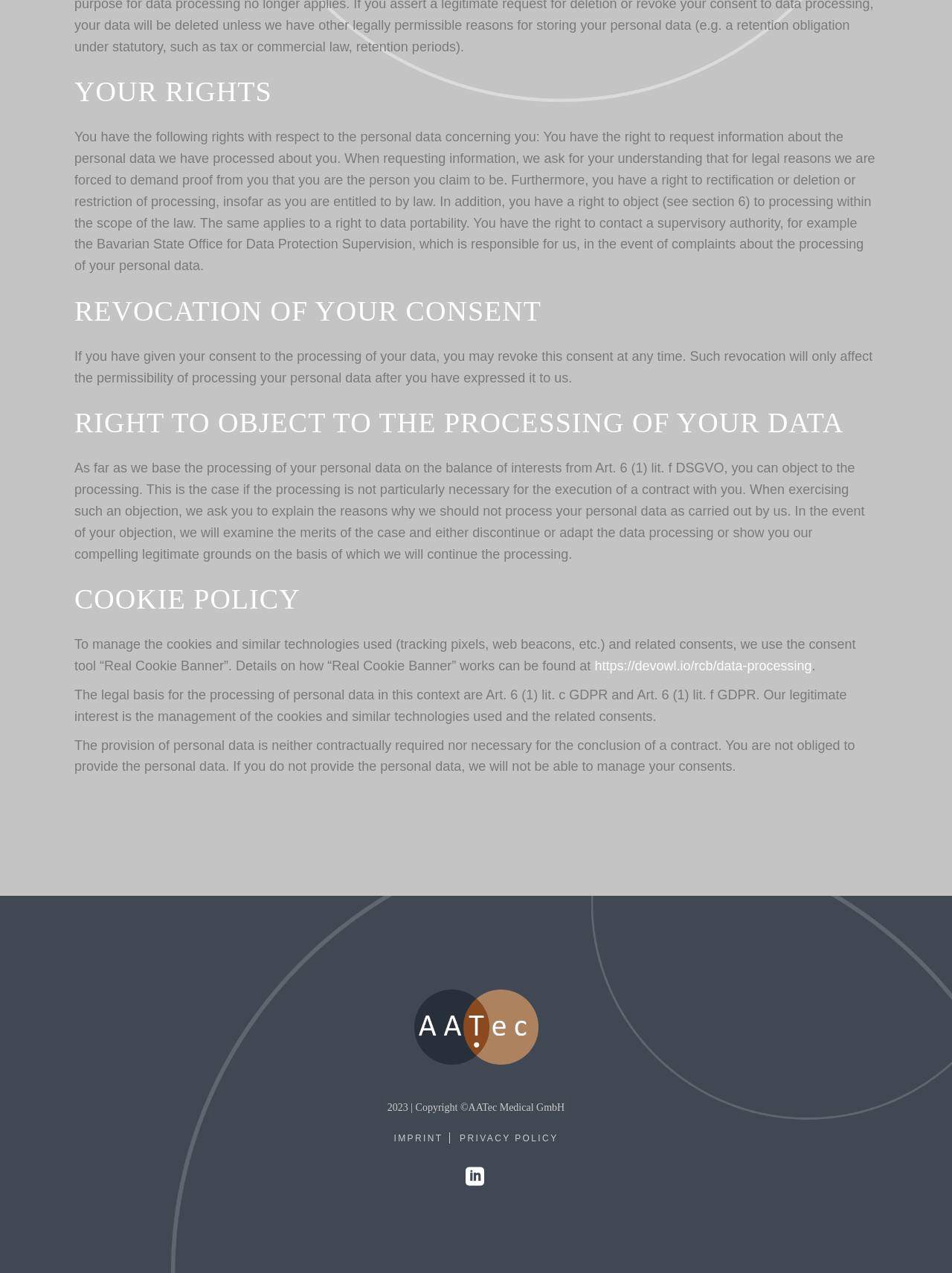What is the purpose of the 'Real Cookie Banner'?
Give a one-word or short phrase answer based on the image.

Manage cookies and similar technologies